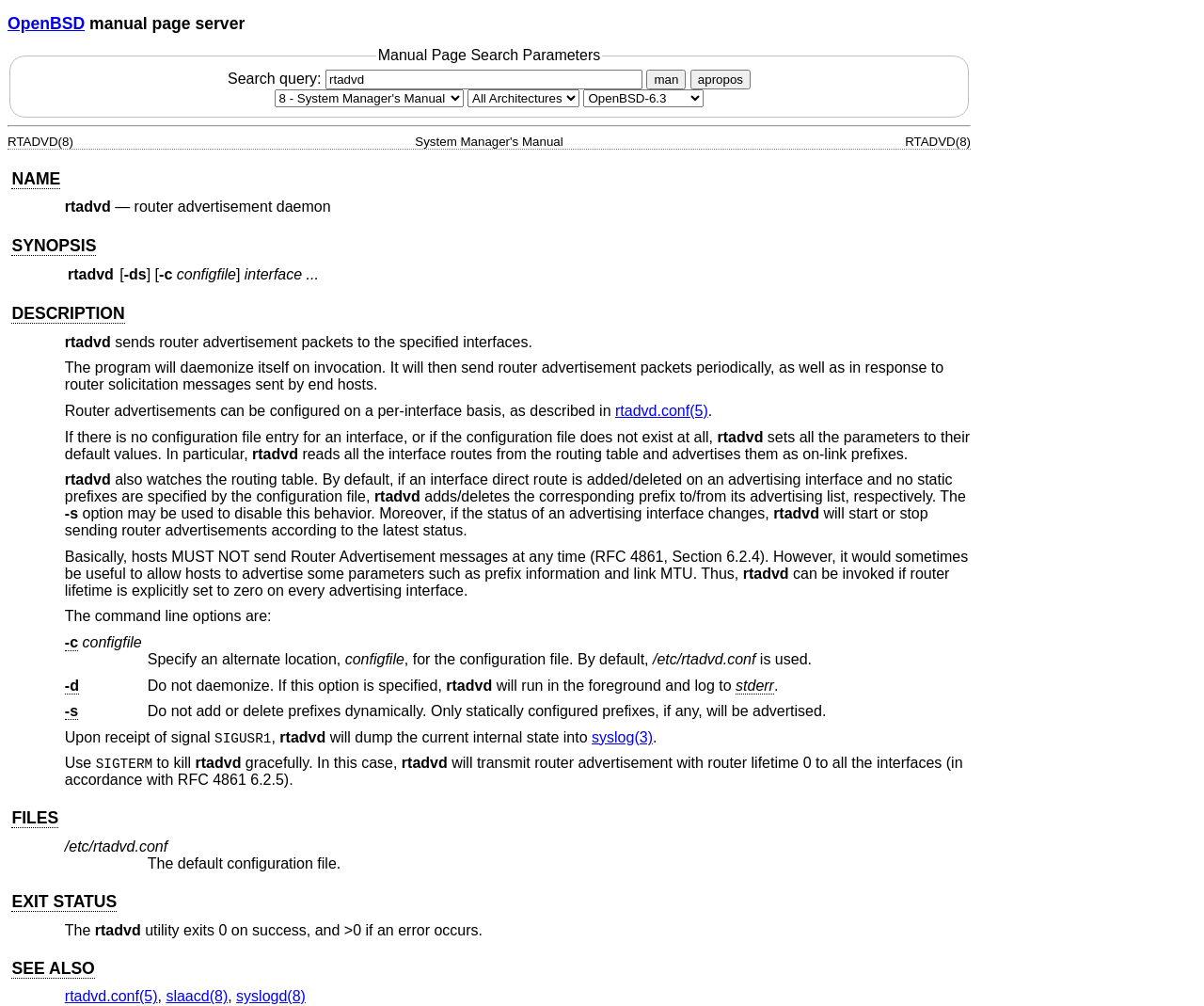Please determine the bounding box coordinates of the clickable area required to carry out the following instruction: "Configure the manual page search parameters". The coordinates must be four float numbers between 0 and 1, represented as [left, top, right, bottom].

[0.008, 0.047, 0.805, 0.117]